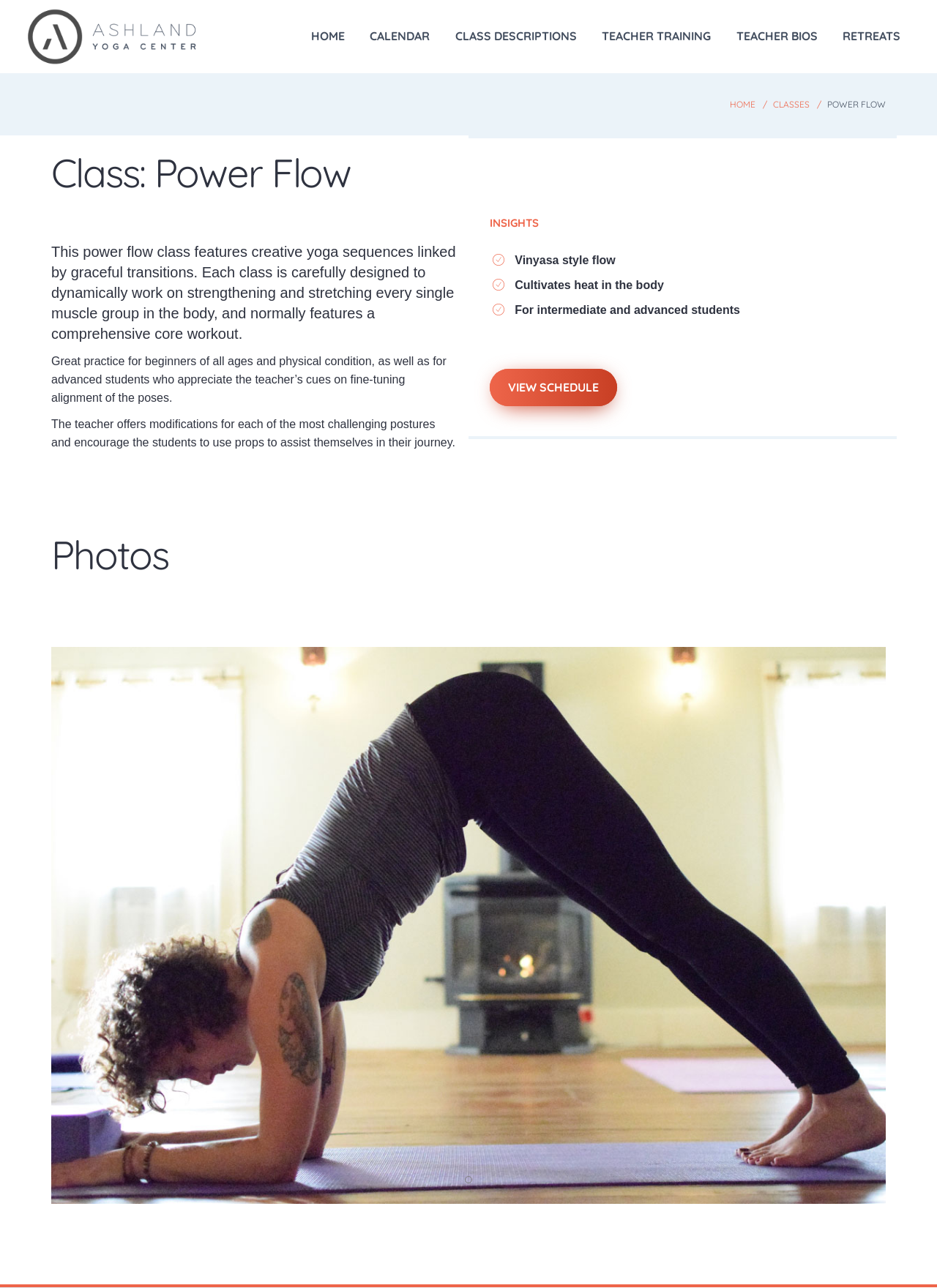What type of yoga class is described?
Carefully analyze the image and provide a thorough answer to the question.

Based on the webpage content, specifically the heading 'Class: Power Flow' and the description of the class, it can be inferred that the type of yoga class being described is Power Flow.